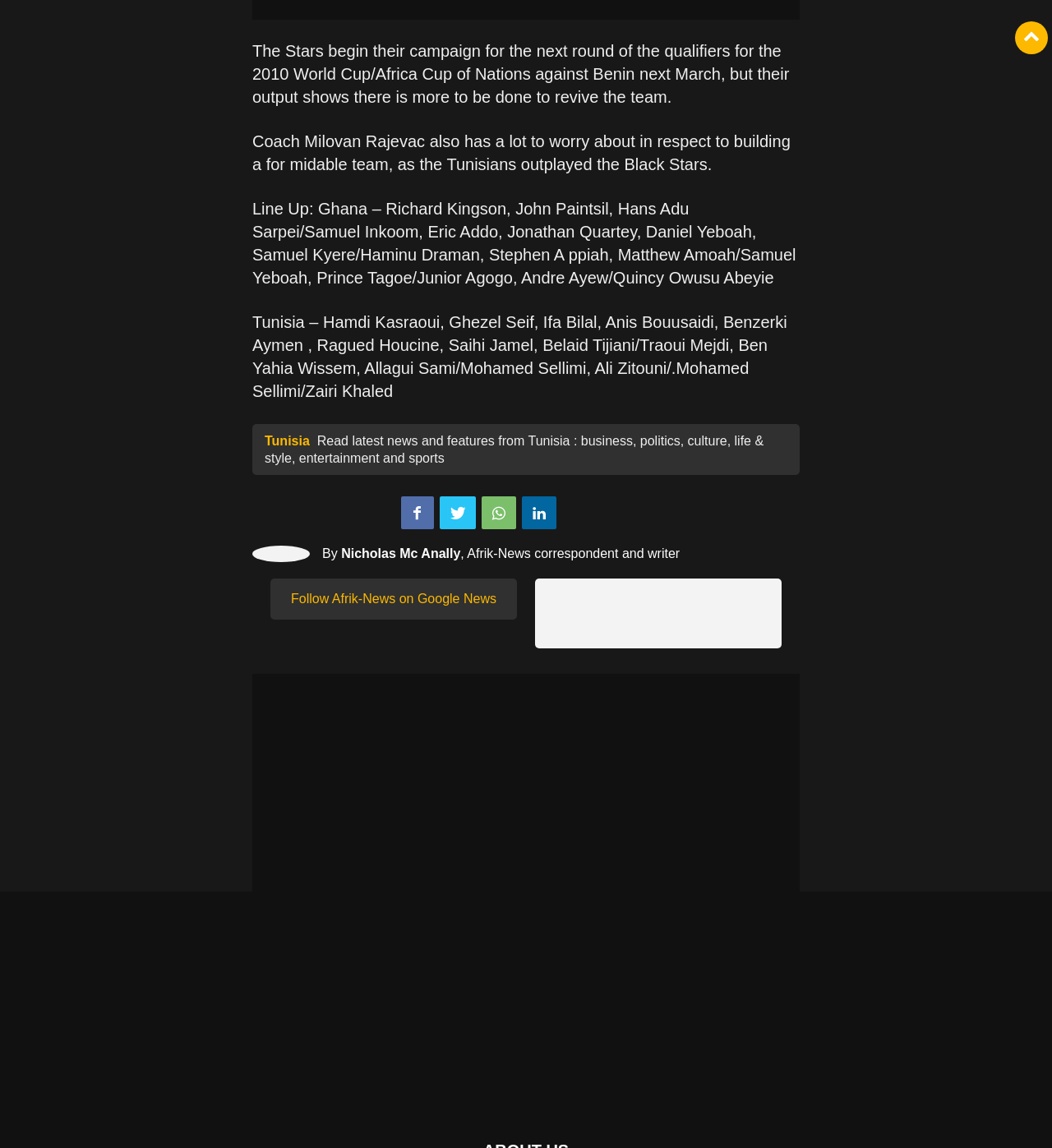Provide your answer to the question using just one word or phrase: What is the position of Richard Kingson in the Ghana team?

Goalkeeper